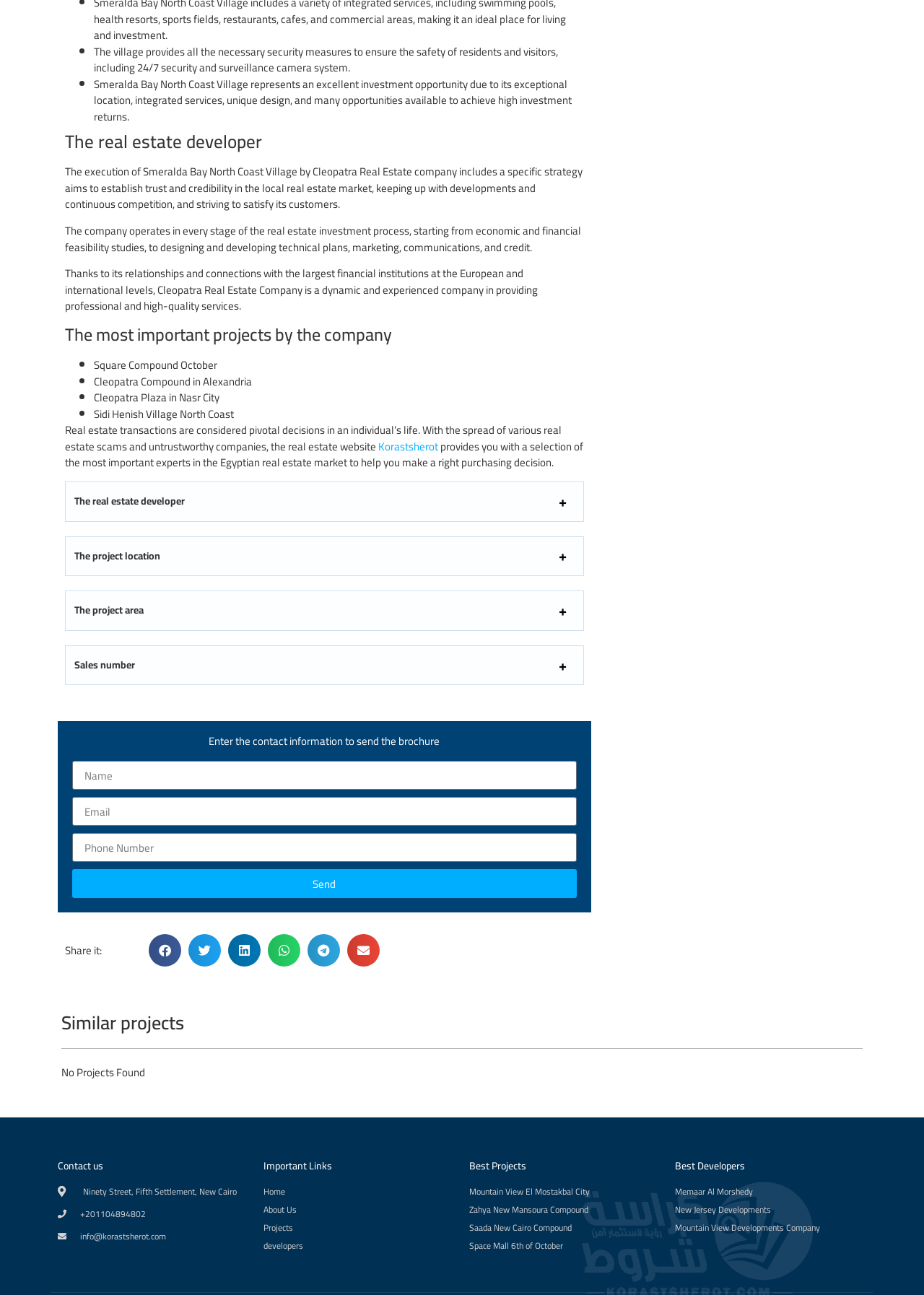What is the purpose of the 'Send' button?
With the help of the image, please provide a detailed response to the question.

The answer can be found by looking at the section where the 'Send' button is located, which is accompanied by the text 'Enter the contact information to send the brochure'.